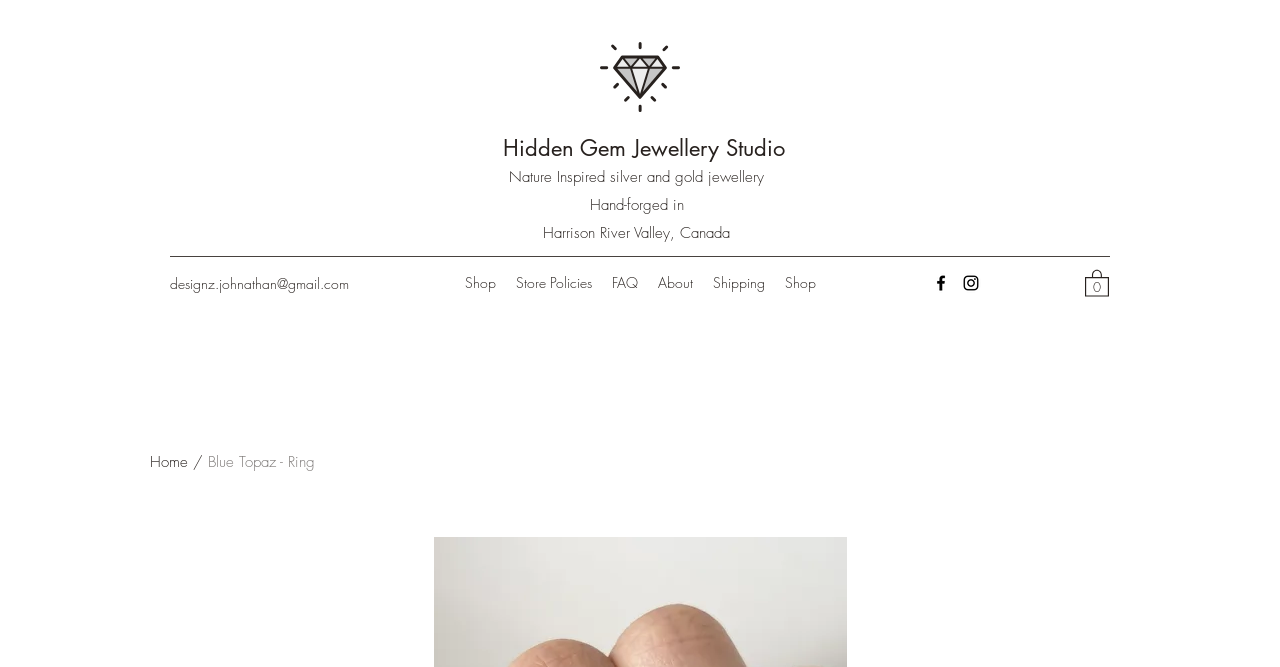Provide a comprehensive description of the webpage.

This webpage is about a jewelry store, Hidden Gem Jewellery, and specifically features a product, the Blue Topaz Ring. At the top of the page, there are two links, one to the homepage and another to the studio's name. Below these links, there is a brief description of the store, stating that it offers nature-inspired silver and gold jewelry, hand-forged in Harrison River Valley, Canada.

To the left of this description, there is a contact email address. On the same horizontal level, there is a navigation menu labeled "Site" with links to various sections, including Shop, Store Policies, FAQ, About, and Shipping. 

On the right side of the page, there is a social bar with links to Facebook and Instagram, each accompanied by an icon. Next to the social bar, there is a cart button indicating that it is empty.

At the bottom of the page, there is a breadcrumb navigation section, showing the path from the homepage to the current product page, Blue Topaz - Ring.